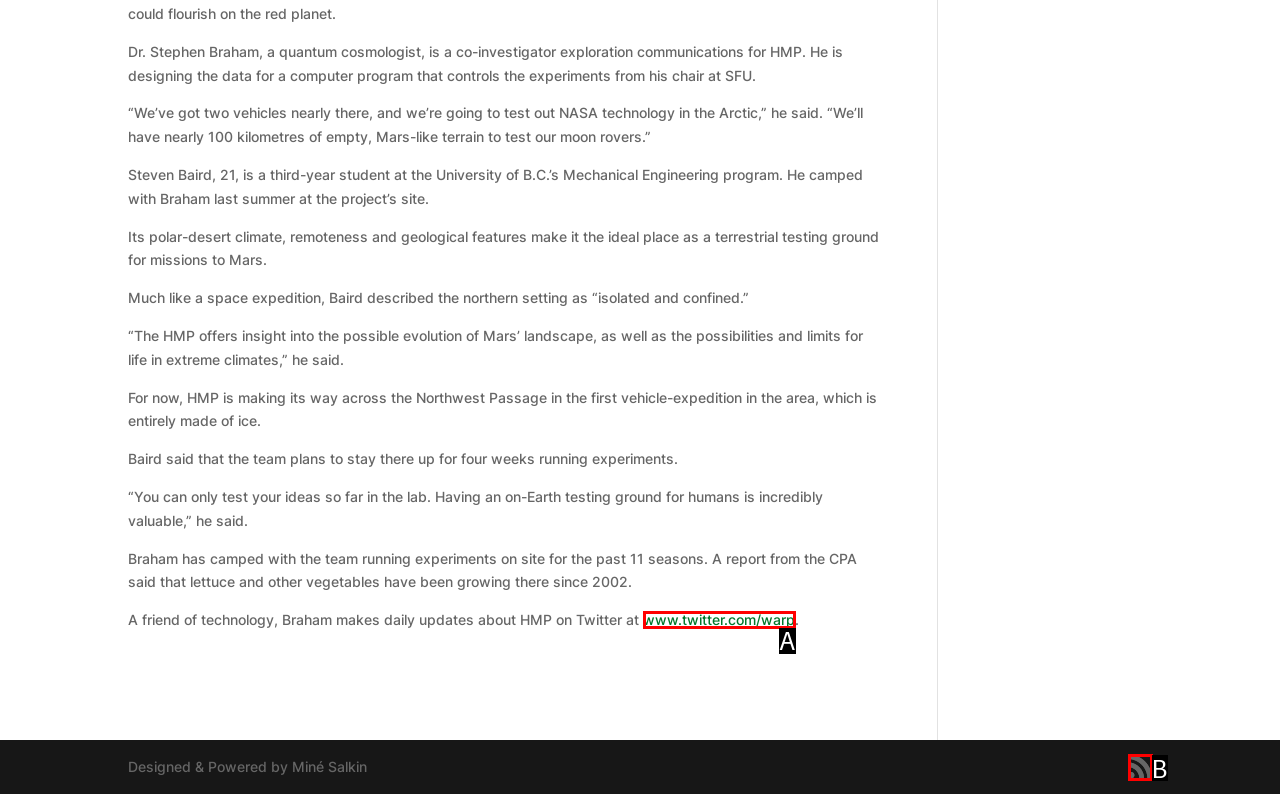Identify the HTML element that best fits the description: Resources. Respond with the letter of the corresponding element.

None